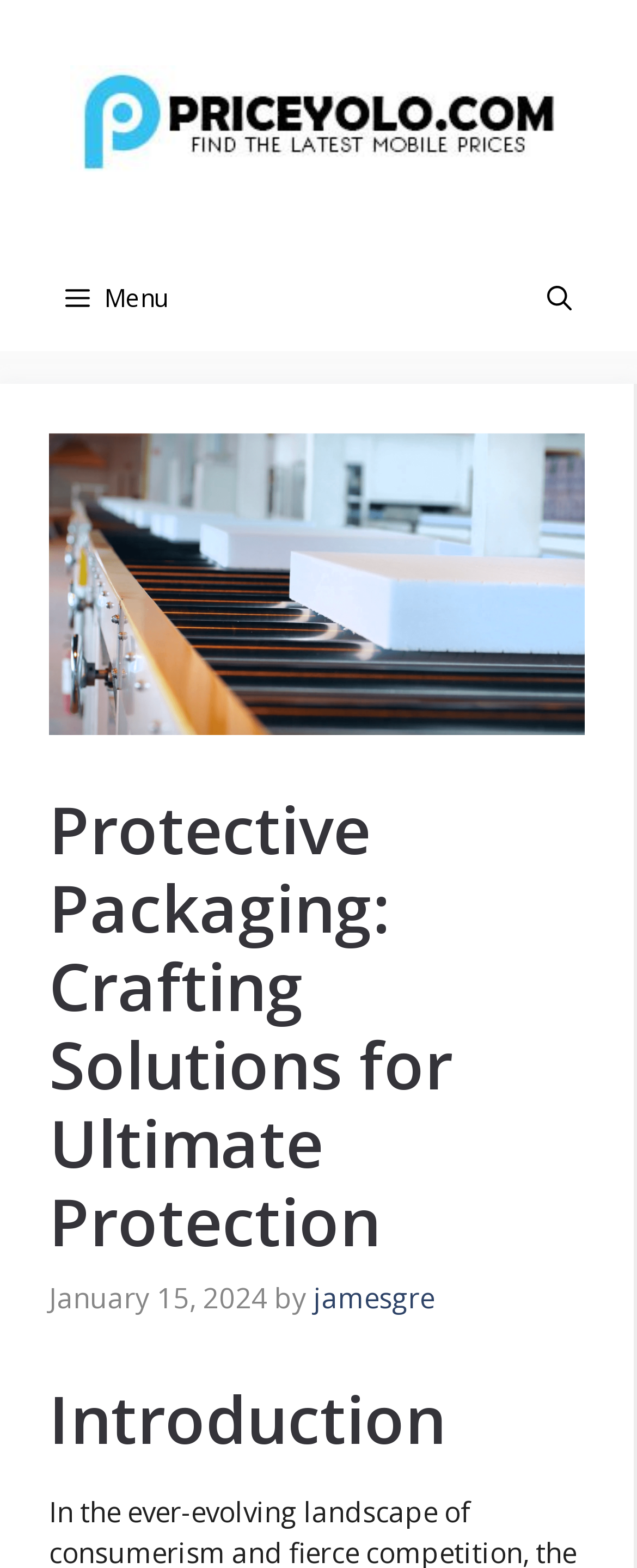Identify the bounding box coordinates for the UI element described as: "jamesgre".

[0.492, 0.816, 0.682, 0.84]